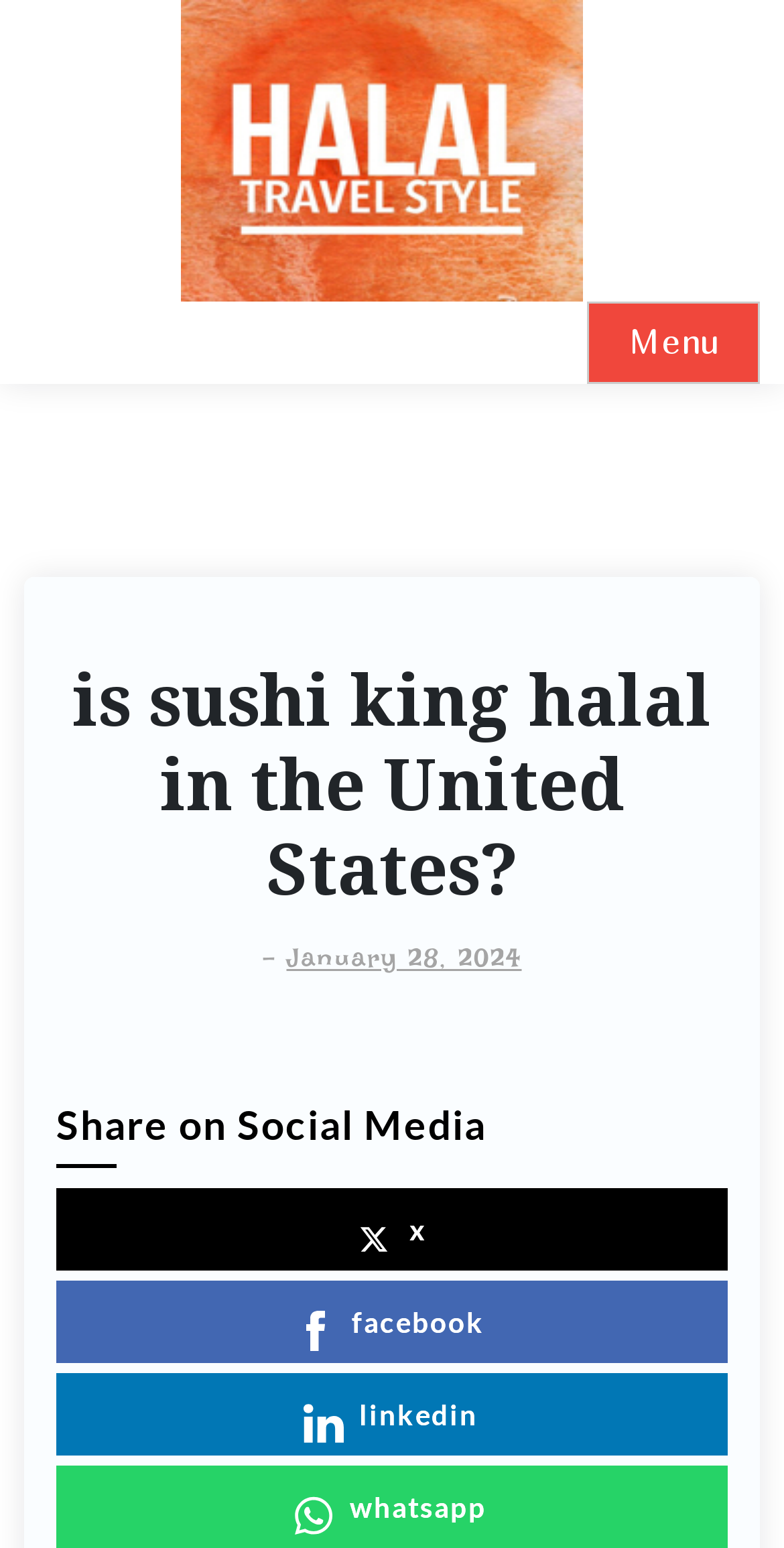Find the bounding box coordinates for the UI element that matches this description: "whatsapp".

[0.072, 0.946, 0.928, 1.0]